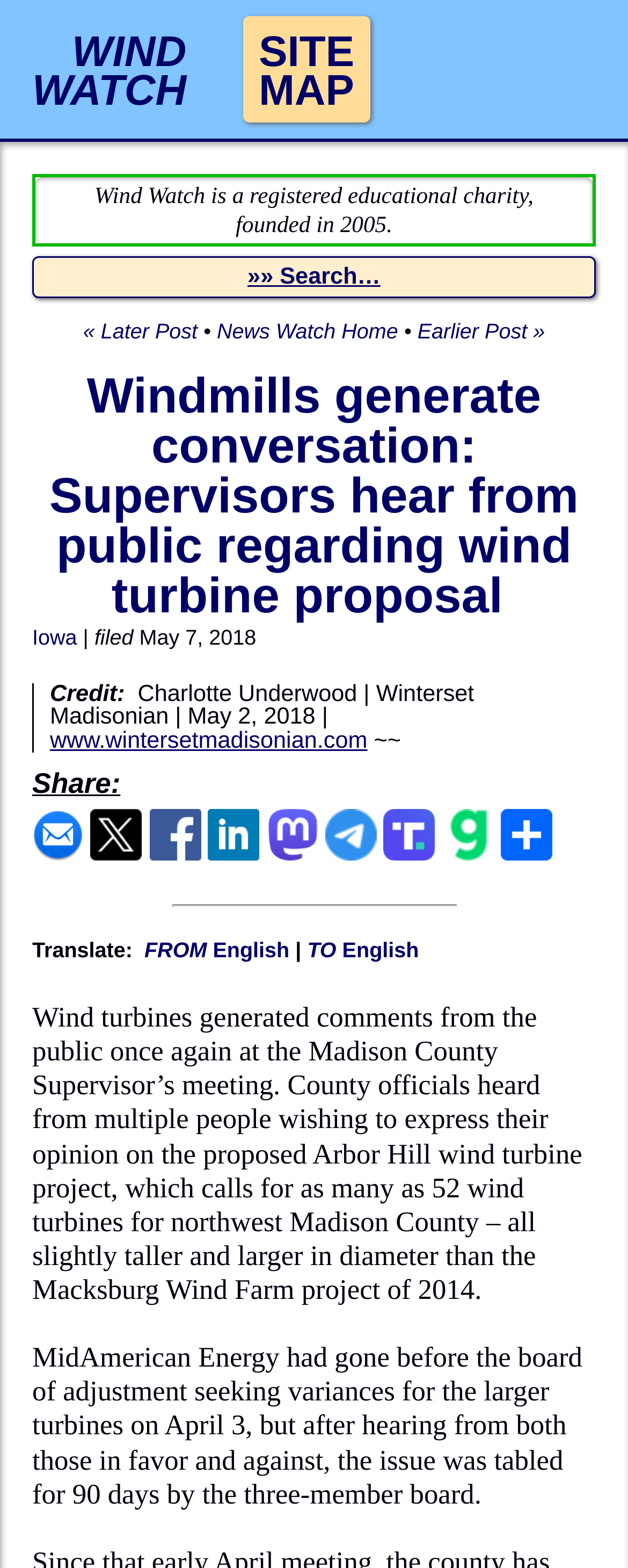What is the name of the newspaper mentioned? Analyze the screenshot and reply with just one word or a short phrase.

Winterset Madisonian